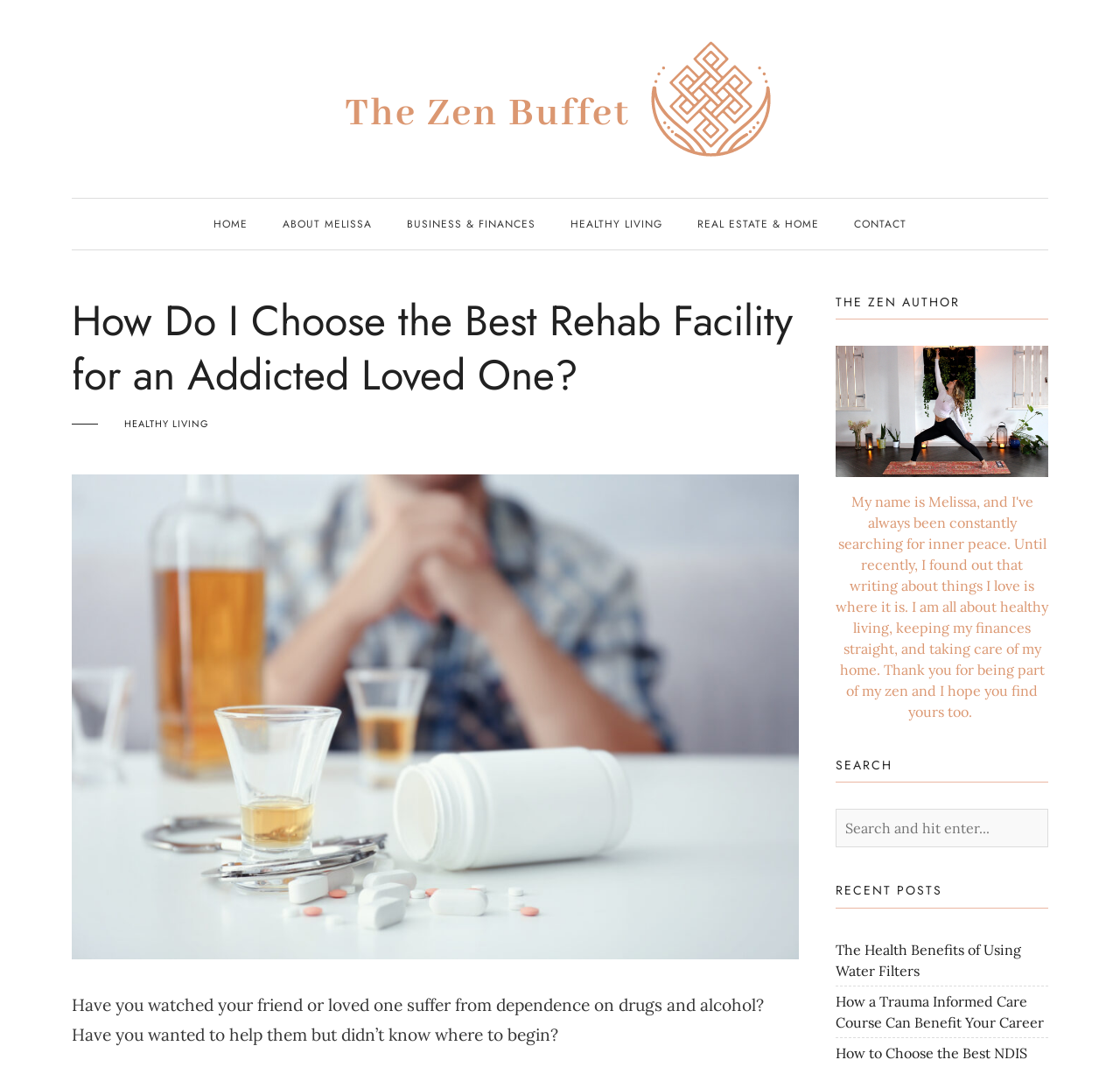Highlight the bounding box coordinates of the element you need to click to perform the following instruction: "learn about healthy living."

[0.509, 0.186, 0.591, 0.234]